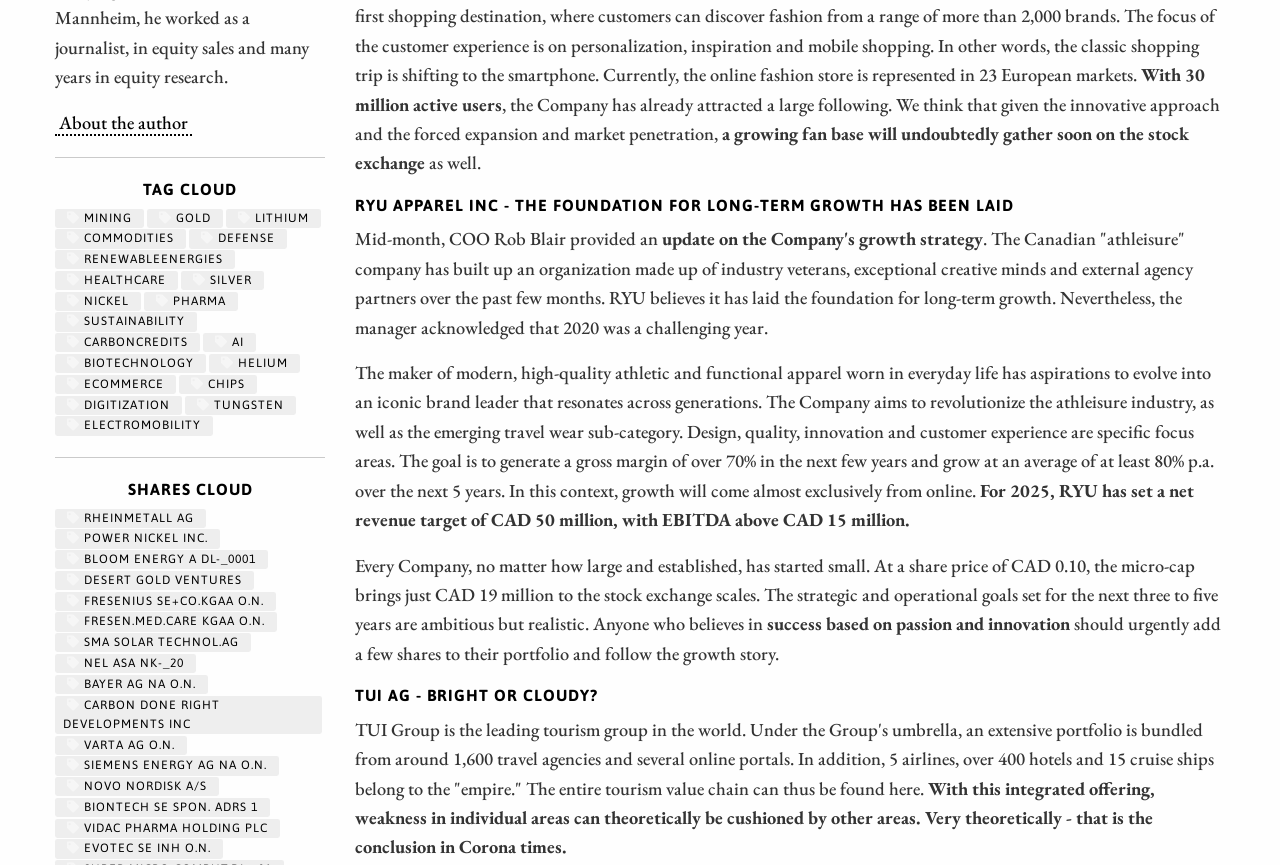Reply to the question with a single word or phrase:
How many links are in the TAG CLOUD section?

17